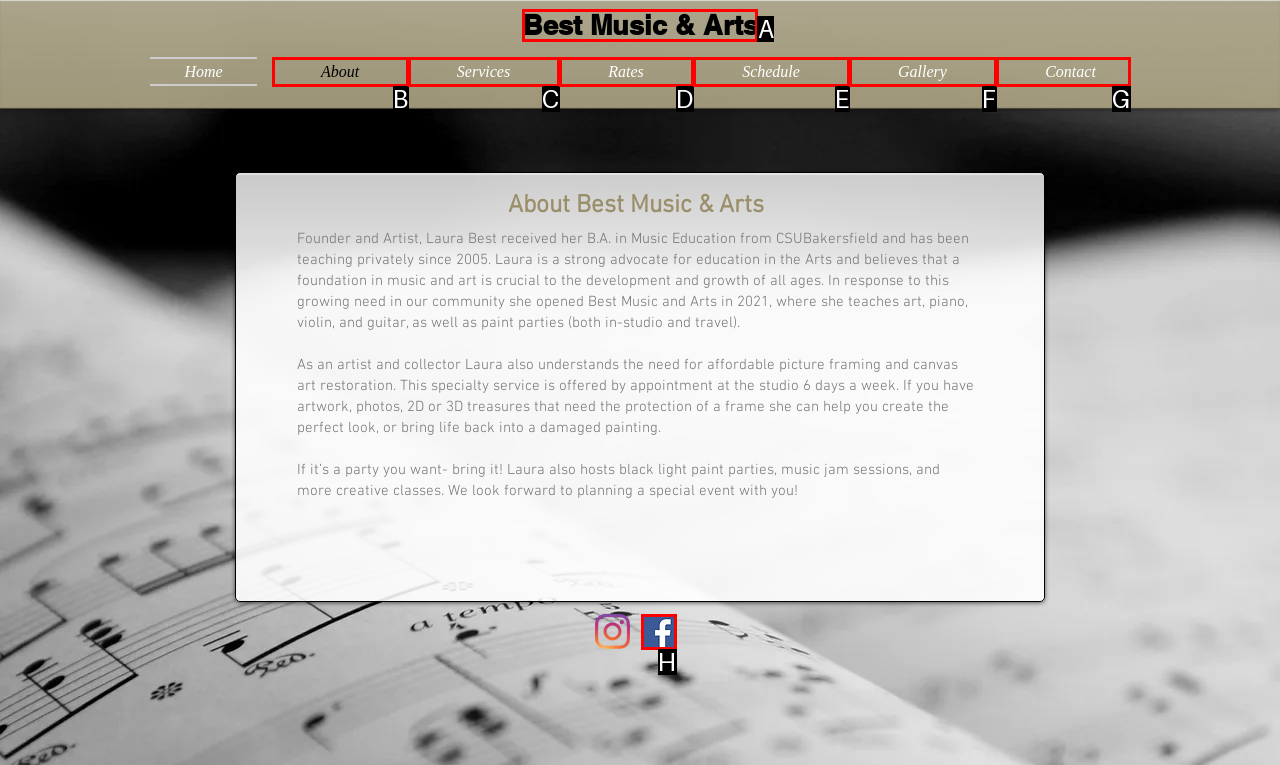Select the letter of the option that corresponds to: aria-label="Laura Lee Studio"
Provide the letter from the given options.

H